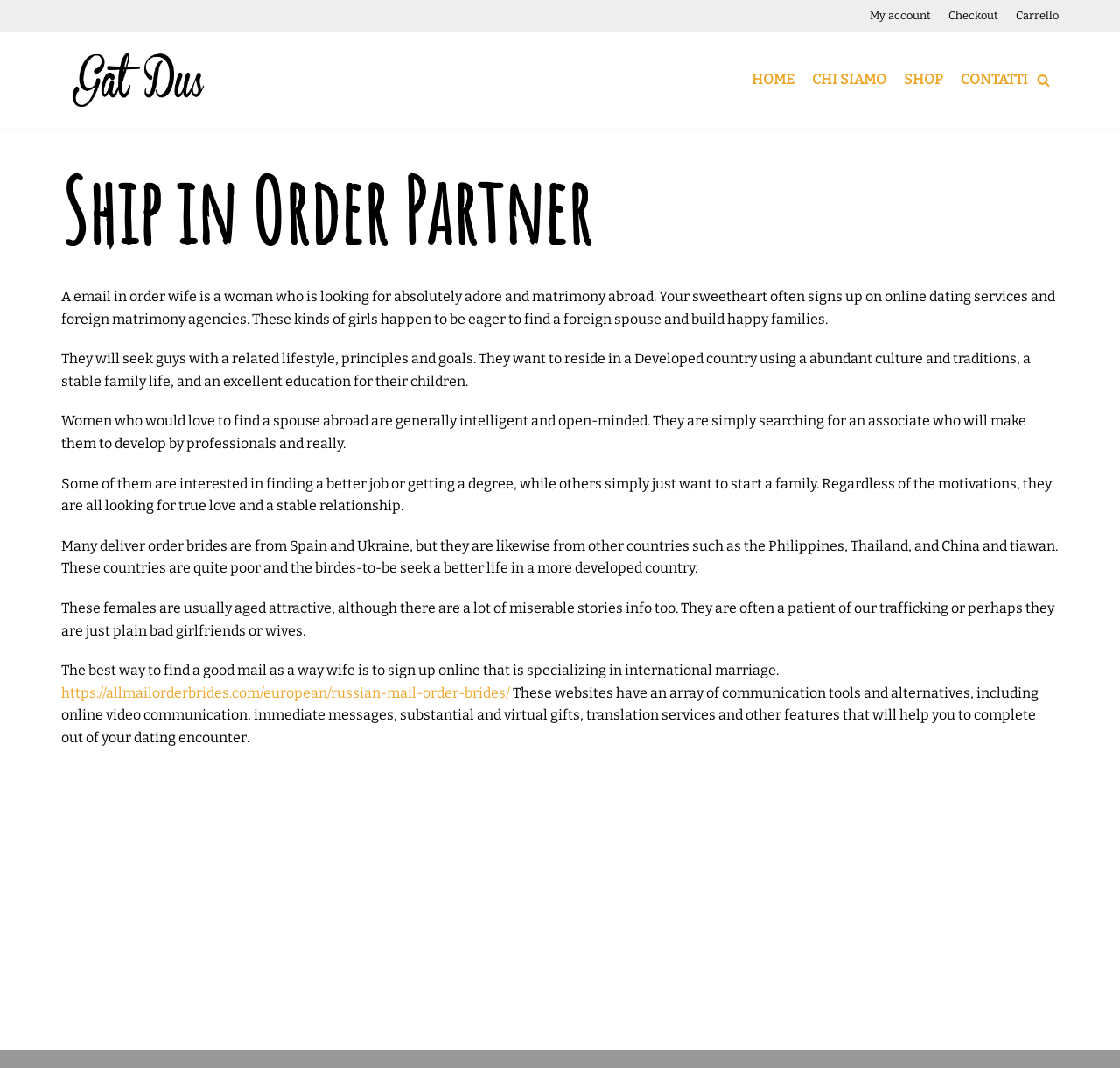Specify the bounding box coordinates of the area that needs to be clicked to achieve the following instruction: "Click on 'My account'".

[0.777, 0.005, 0.831, 0.025]